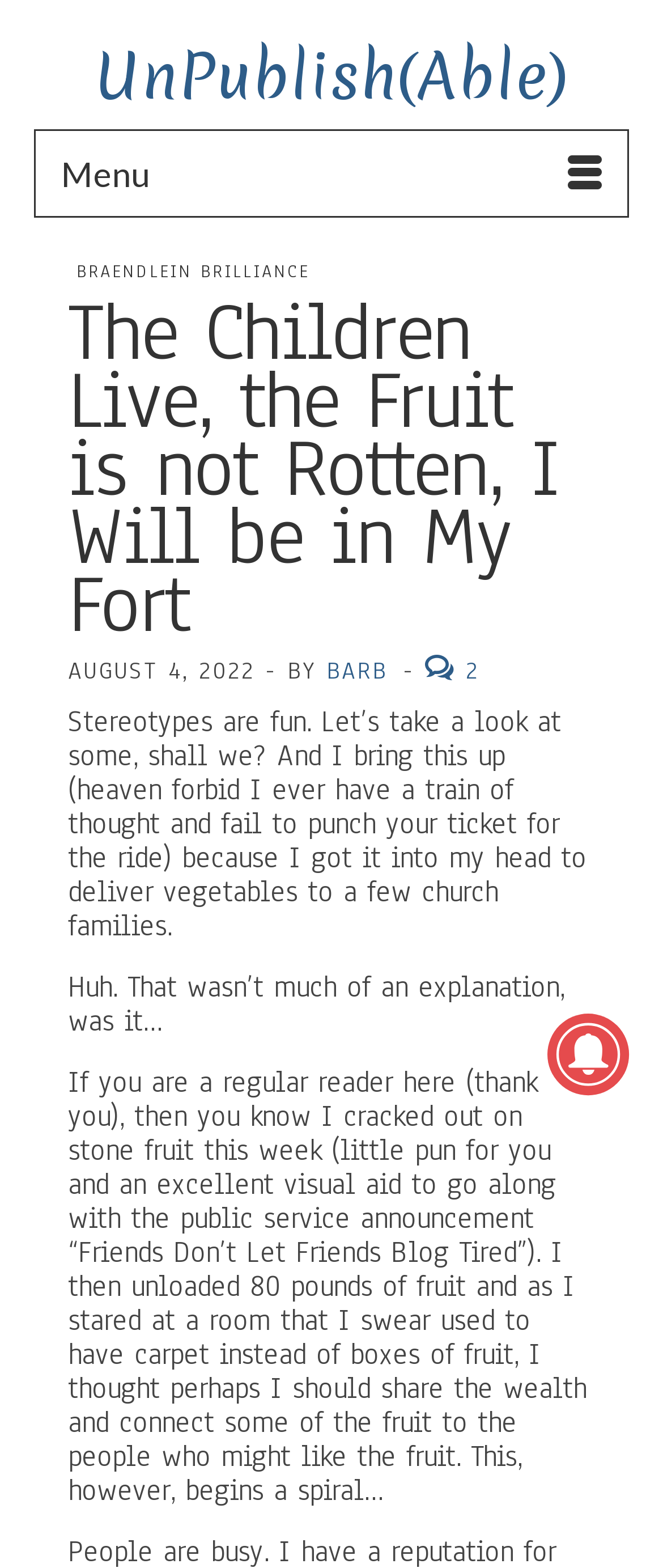Produce an extensive caption that describes everything on the webpage.

The webpage is a personal blog written by Barbara Braendlein, a Christian rural transplant to a pagan urban city. At the top left of the page, there is a link to the blog's title "UnPublish(Able)" and a menu button with an icon. Below the menu button, there is a header section with a link to "BRAENDLEIN BRILLIANCE" and a heading that reads "The Children Live, the Fruit is not Rotten, I Will be in My Fort". The date "AUGUST 4, 2022" is displayed below the heading, followed by the author's name "BARB" and a link with an icon.

The main content of the blog post starts below the header section, with a paragraph of text that discusses stereotypes and the author's decision to deliver vegetables to some church families. The text is followed by two more paragraphs that continue the author's thoughts on sharing fruit with others and the consequences of doing so.

To the right of the main content, there is an image that takes up about a quarter of the page's width. The image is positioned near the bottom of the page, below the main content.